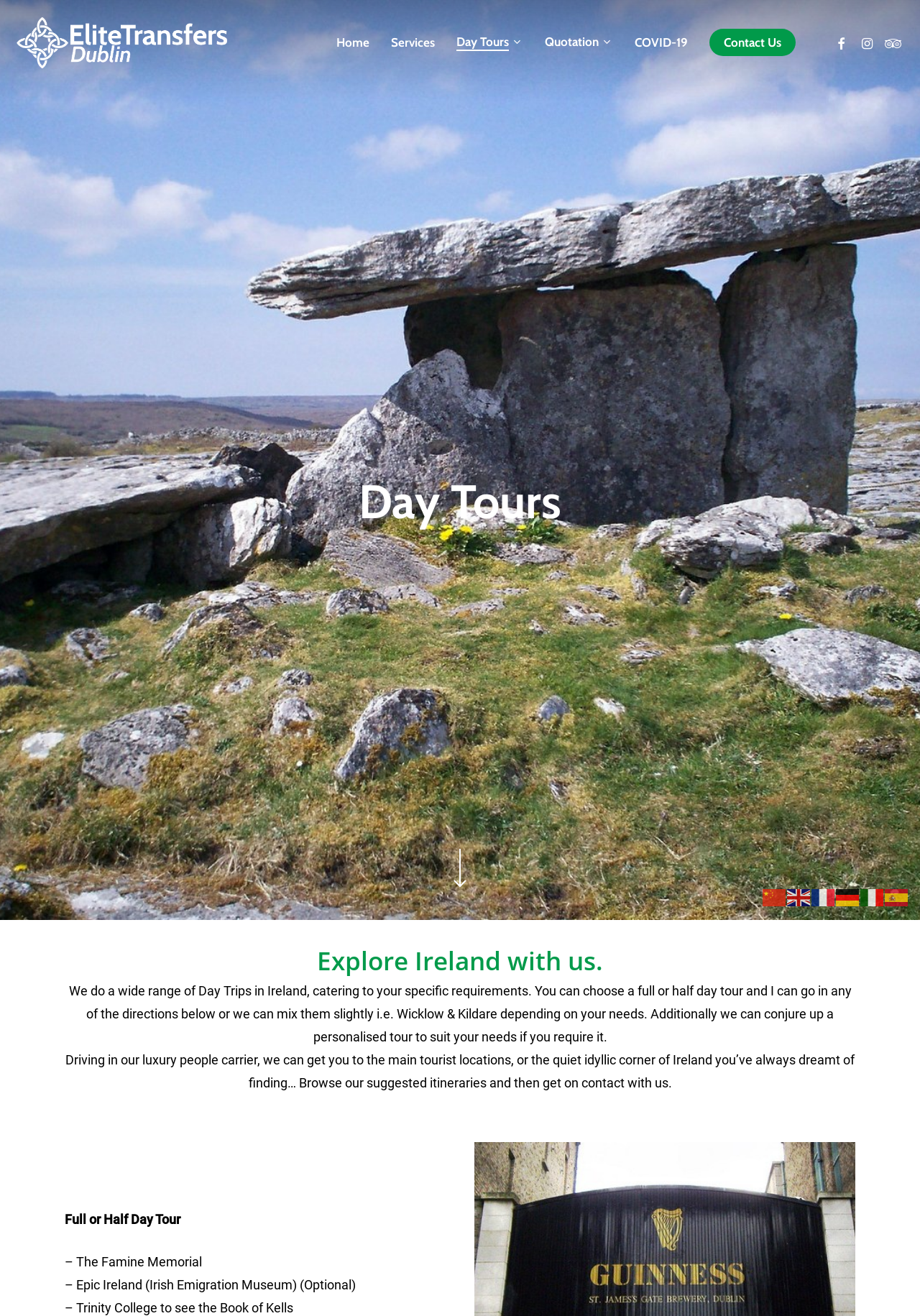What is the name of the company?
Relying on the image, give a concise answer in one word or a brief phrase.

Elite Transfers